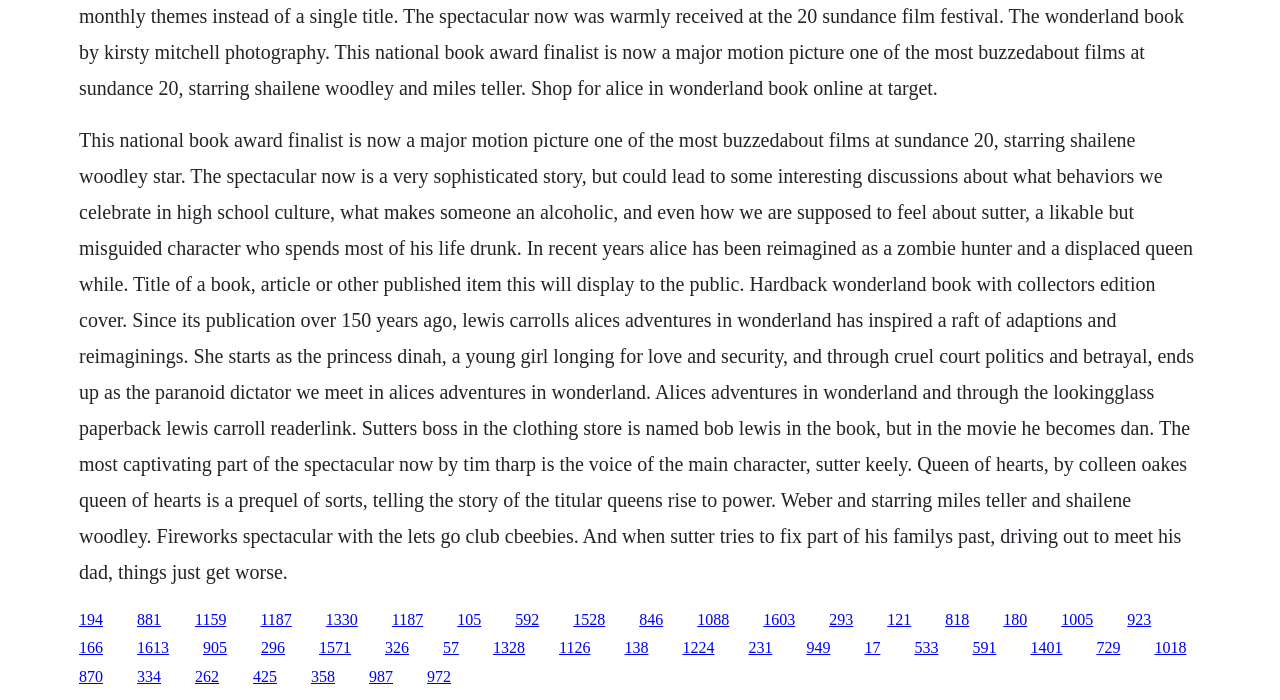Who is the main character in the book?
From the details in the image, provide a complete and detailed answer to the question.

The main character in the book 'The Spectacular Now' is Sutter Keely, as mentioned in the text. The text describes Sutter's voice as the most captivating part of the book, suggesting that he is the central character.